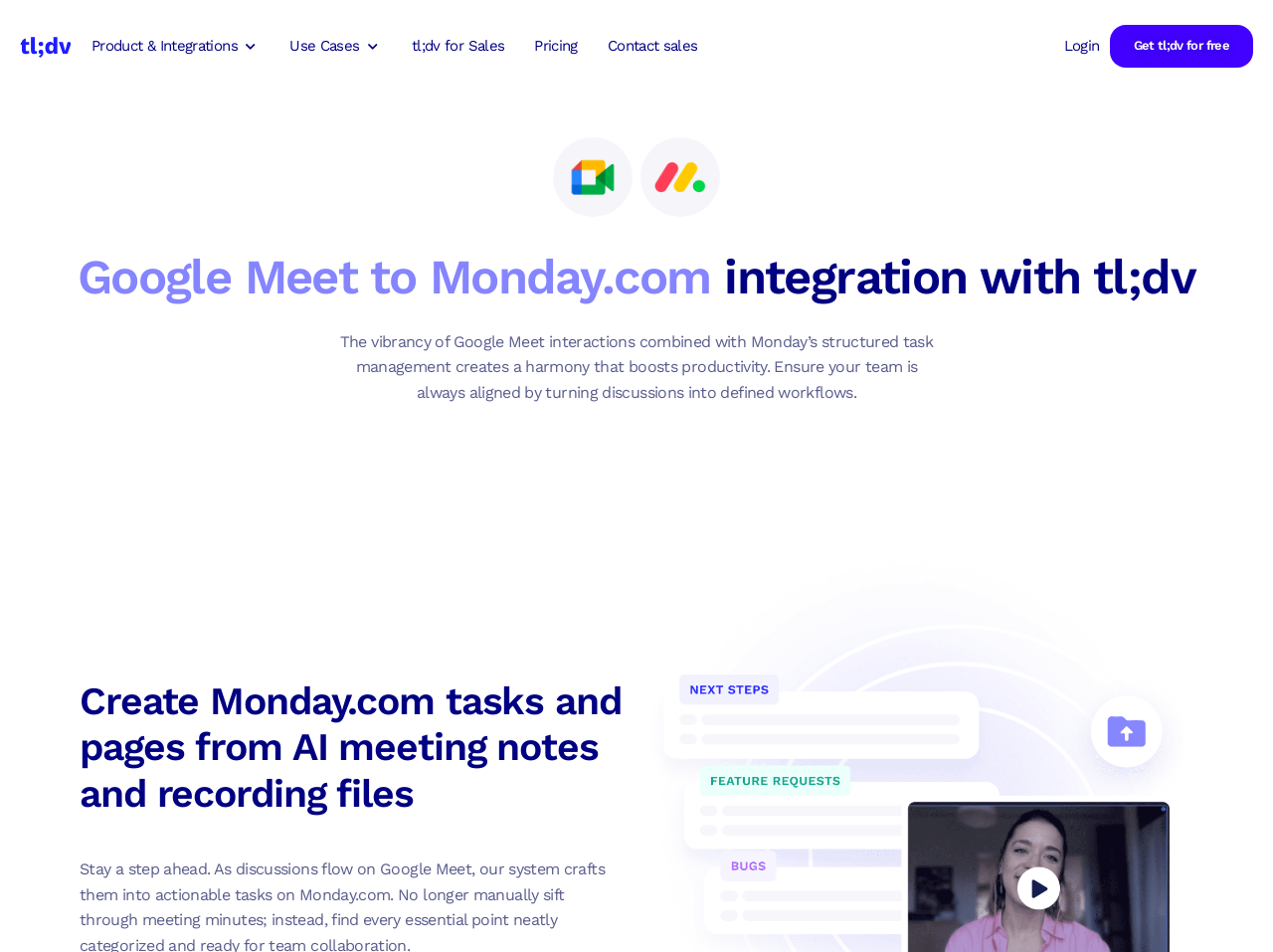Generate a comprehensive description of the webpage content.

The webpage is about integrating Google Meet with Monday.com using tl;dv. At the top left, there is a link with no text. Next to it, there is a navigation menu labeled "Menu" with a toggle button. The menu contains several options, including "Product & Integrations", "Use Cases", "tl;dv for Sales", "Pricing", and "Contact sales". 

On the top right, there are two links: "Login" and "Get tl;dv for free". 

Below the navigation menu, there is a heading that reads "Google Meet to Monday.com integration with tl;dv". 

Underneath the heading, there is a paragraph of text that explains the benefits of combining Google Meet interactions with Monday's task management, resulting in increased productivity and team alignment. 

Further down, there is another heading that summarizes the main functionality of the integration, which is to create Monday.com tasks and pages from AI meeting notes and recording files.